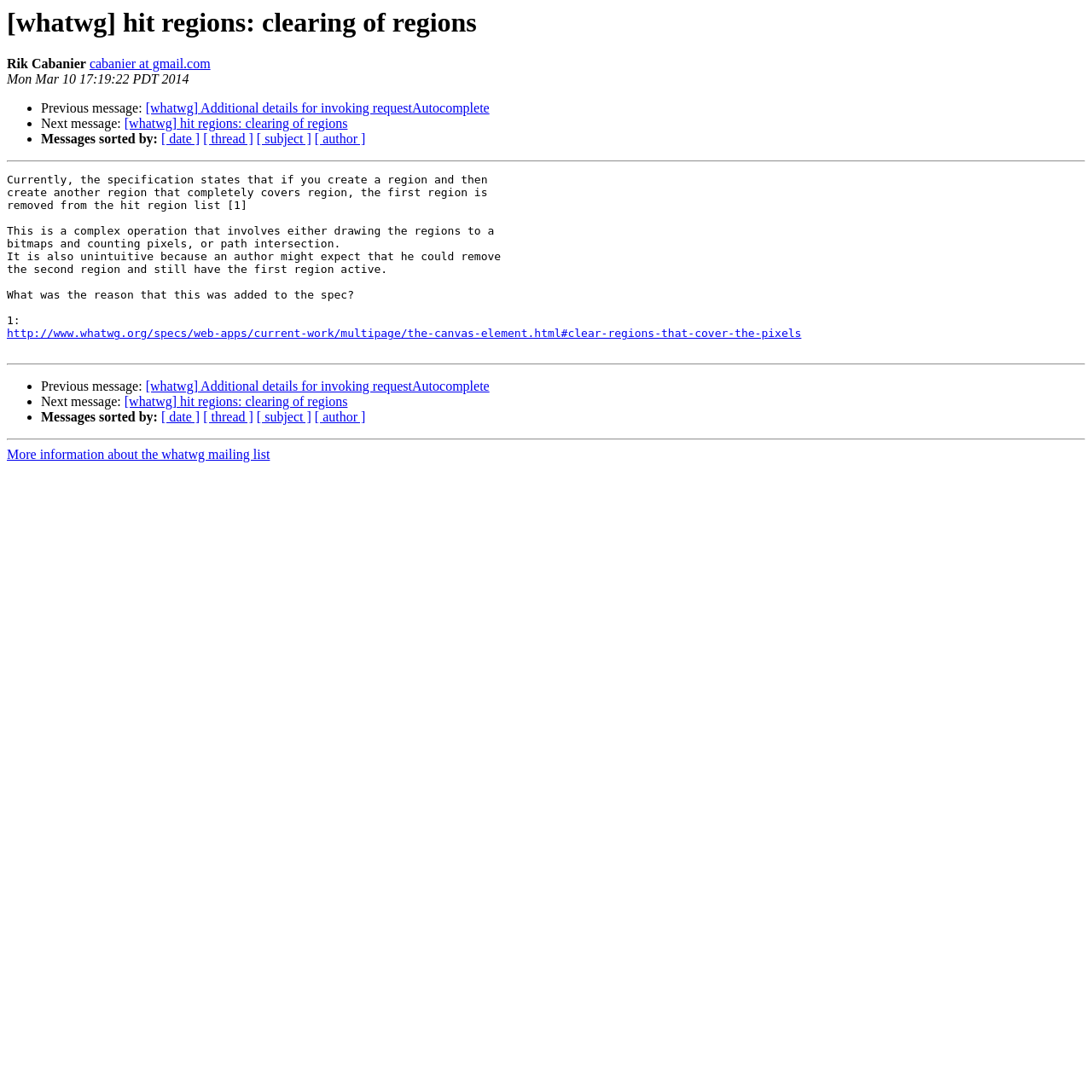Could you find the bounding box coordinates of the clickable area to complete this instruction: "Click on 'Barber Depot'"?

None